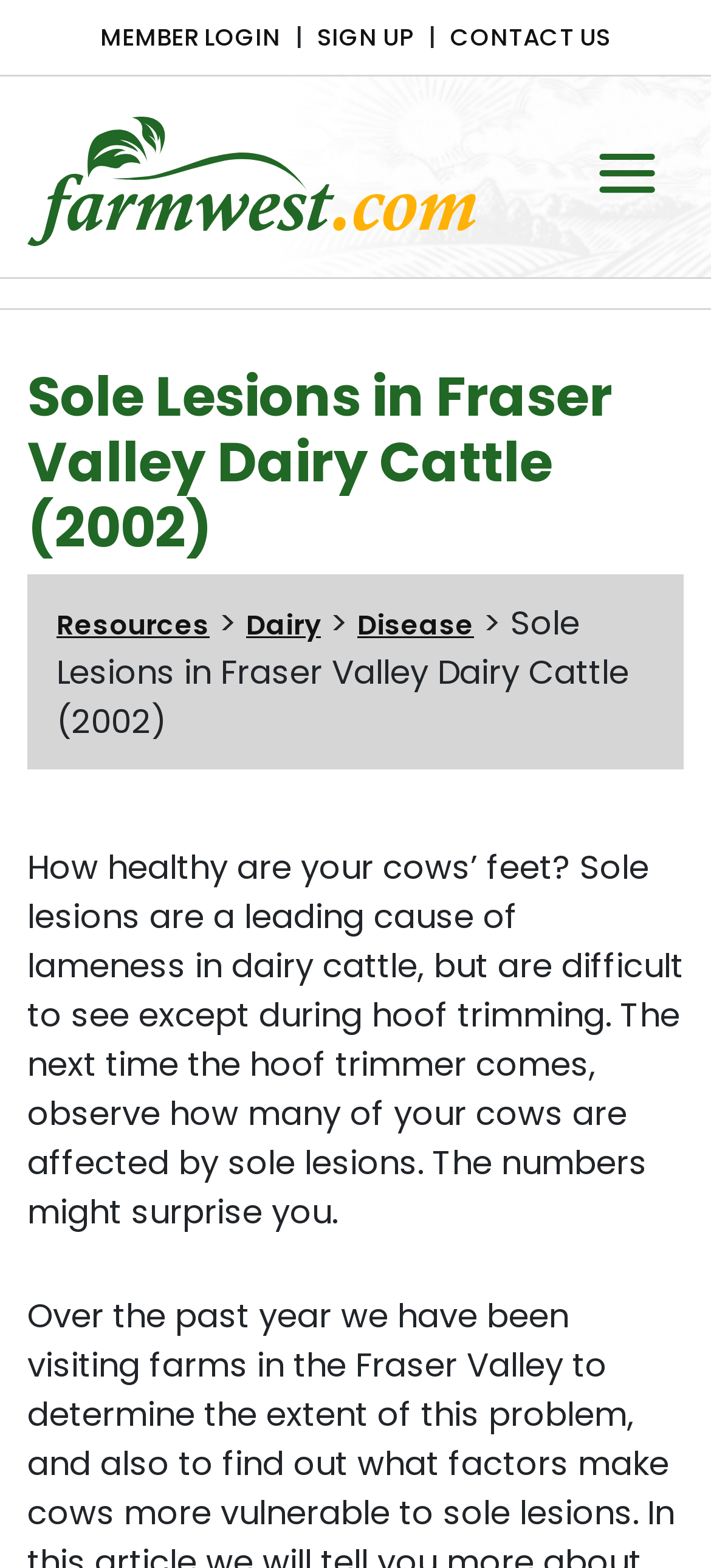How many login/signup options are available?
Respond to the question with a well-detailed and thorough answer.

There are two links in the top-right corner of the webpage: 'MEMBER LOGIN' and 'SIGN UP', which provide options for users to log in or sign up.